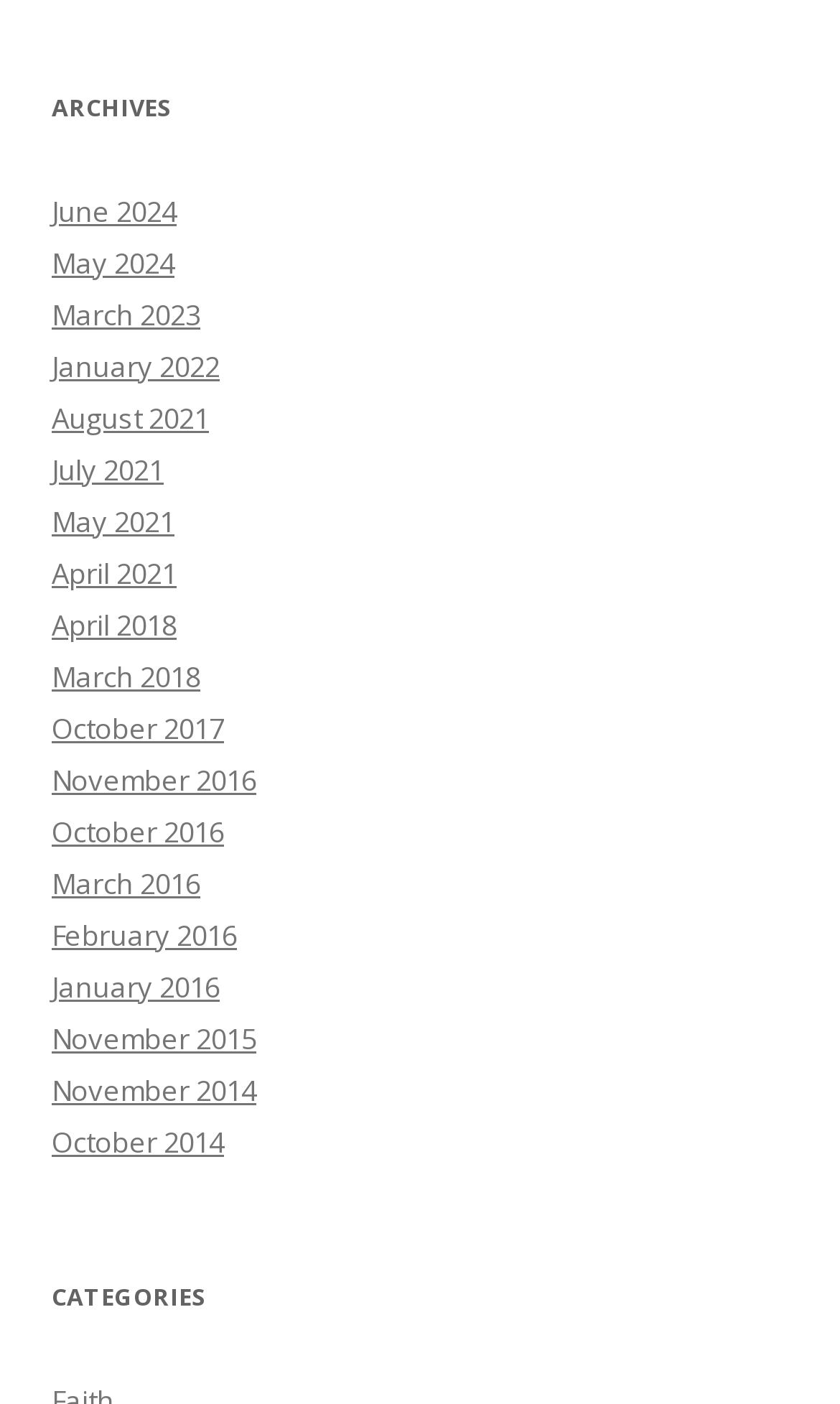Answer the following query concisely with a single word or phrase:
How are the archives organized?

By month and year